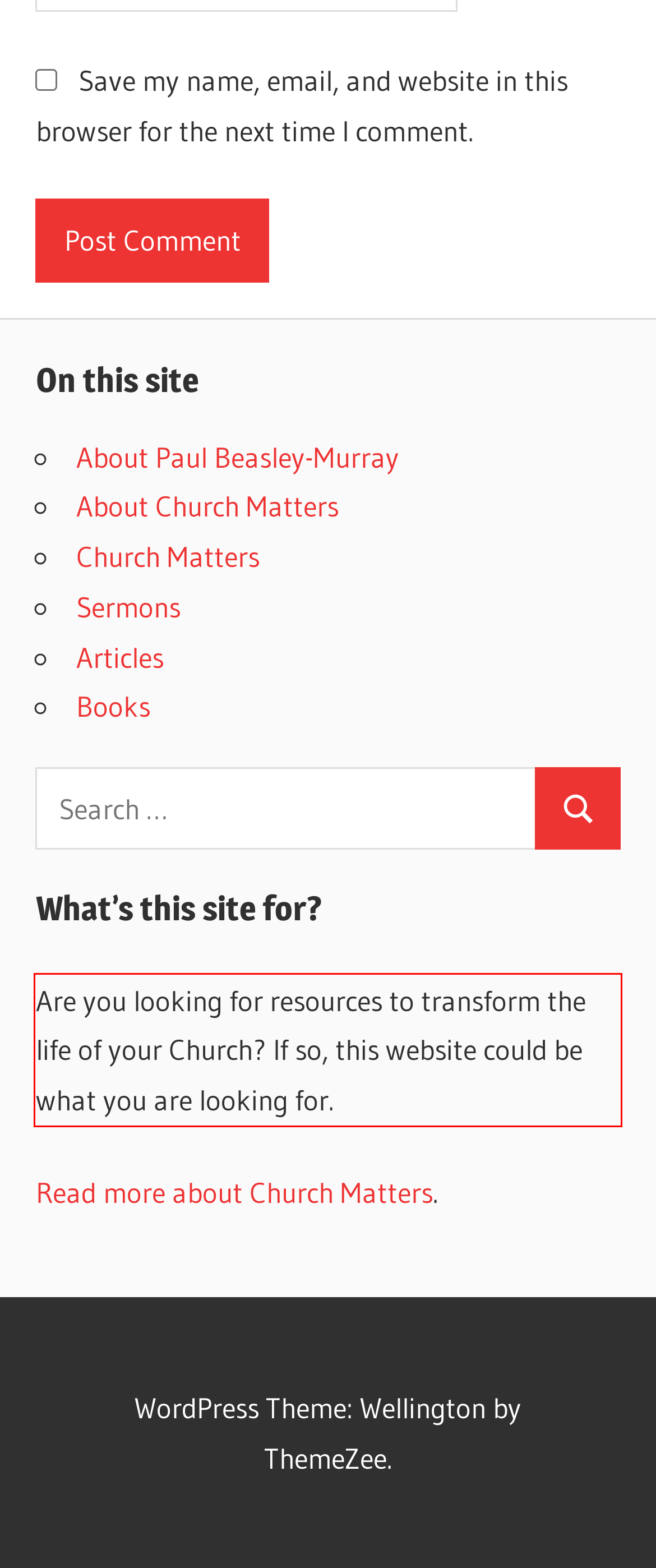Please perform OCR on the UI element surrounded by the red bounding box in the given webpage screenshot and extract its text content.

Are you looking for resources to transform the life of your Church? If so, this website could be what you are looking for.